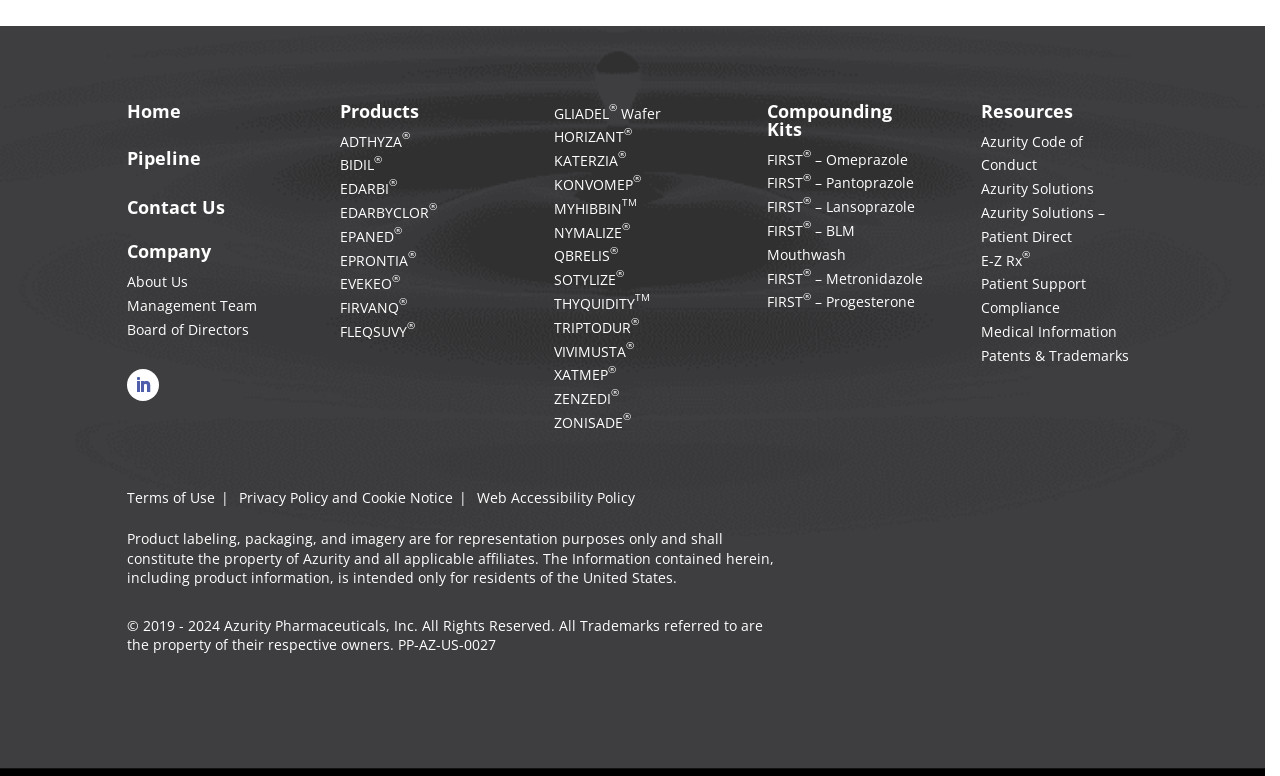Carefully examine the image and provide an in-depth answer to the question: What is the main category of the 'Pipeline' link?

The 'Pipeline' link is categorized under the 'Company' heading, suggesting that it provides information about the company's pipeline or projects, rather than being a product or resource.